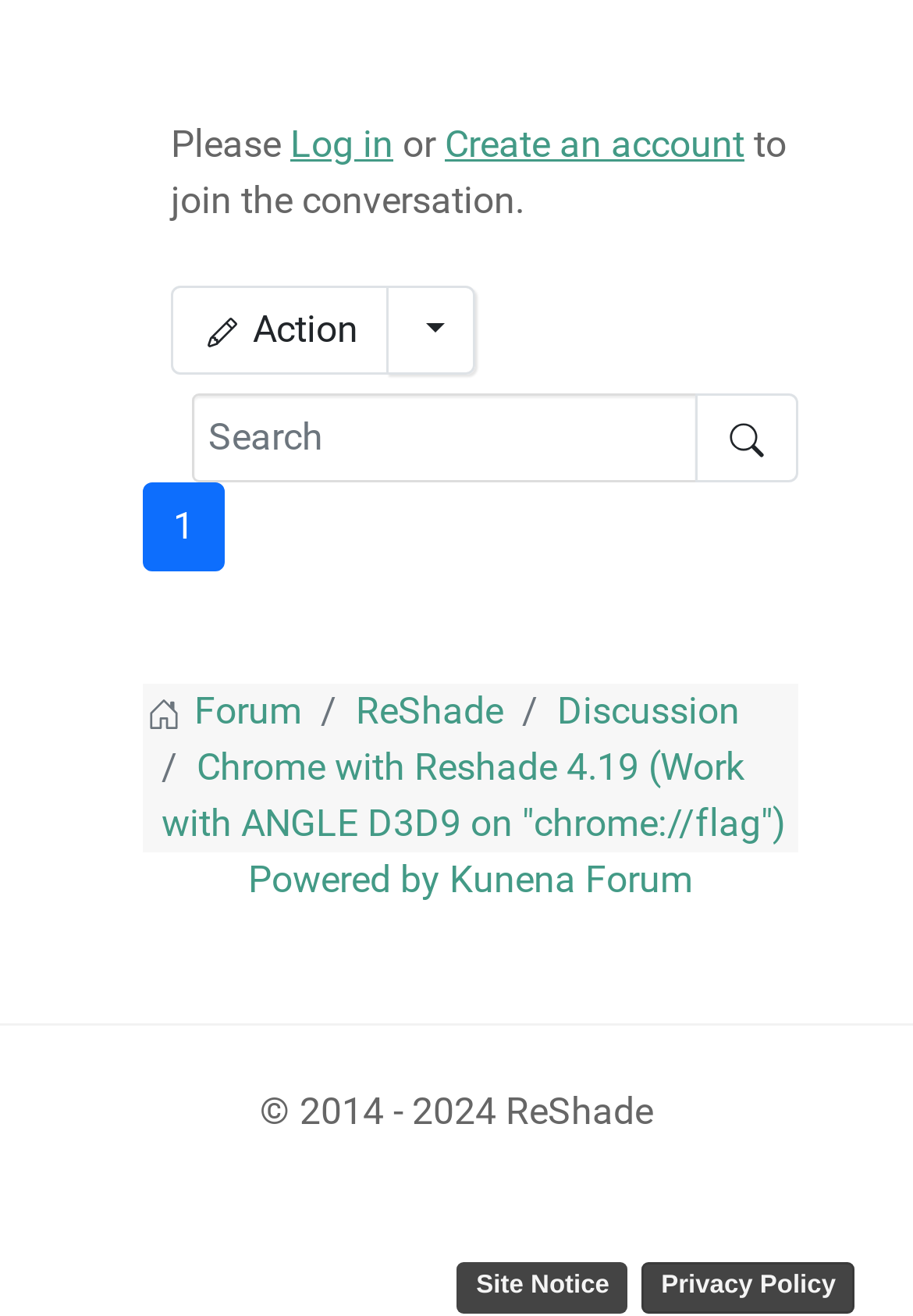Show the bounding box coordinates of the element that should be clicked to complete the task: "Go to Forum".

[0.213, 0.523, 0.331, 0.557]